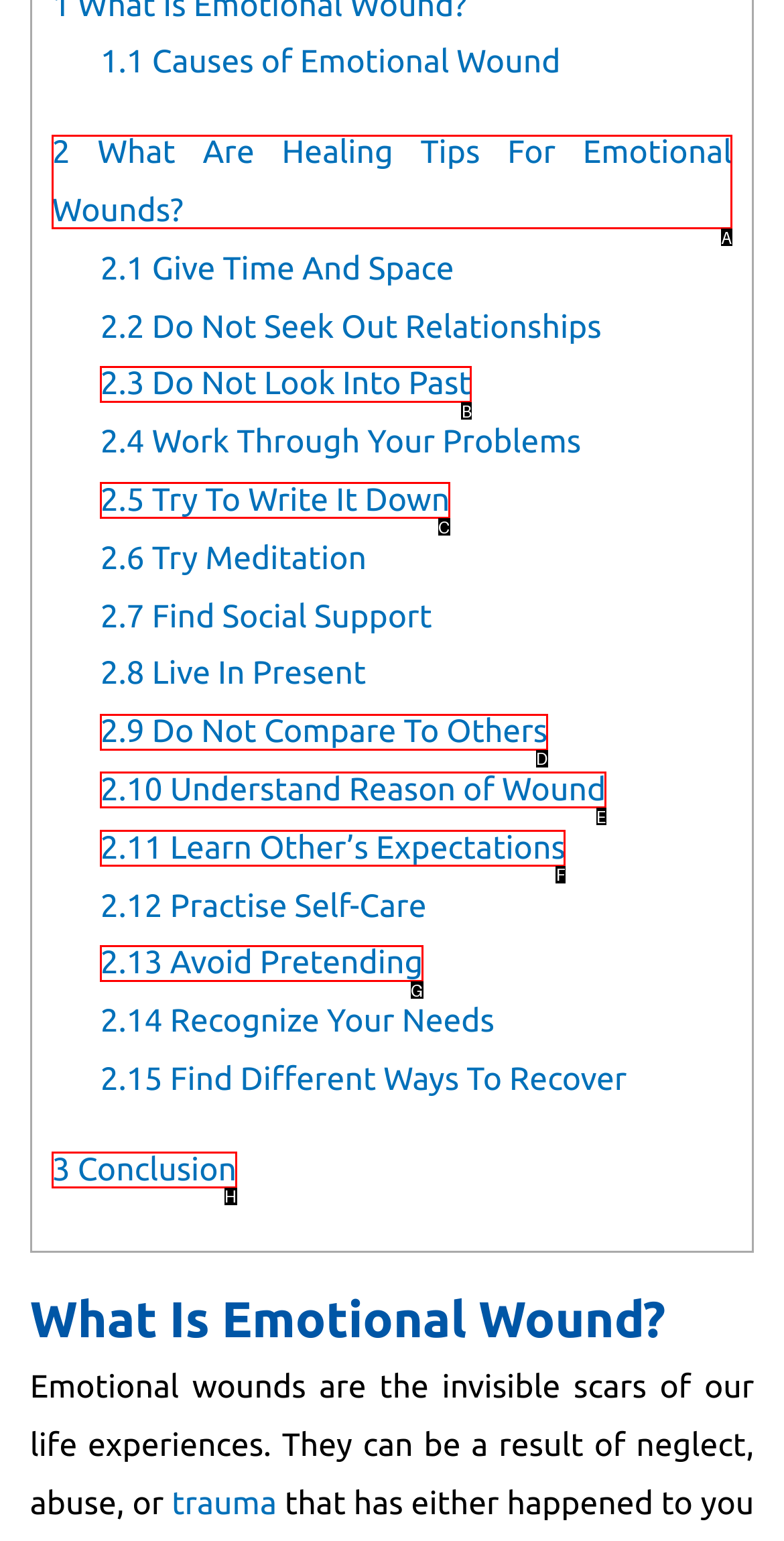Match the HTML element to the description: Mav 600. Answer with the letter of the correct option from the provided choices.

None